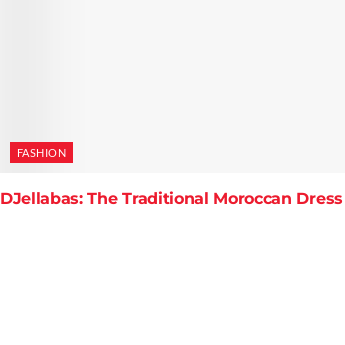Give a thorough explanation of the image.

The image features a heading that captures the essence of Moroccan culture and fashion, titled "DJellabas: The Traditional Moroccan Dress." This traditional attire is celebrated for its beautiful designs and versatility, often worn by both men and women. In Moroccan culture, djellabas are not only practical for everyday wear but also represent a rich heritage, showcasing various styles, patterns, and colors that reflect the diversity of the region.

Accompanying the heading is a link to explore more about djellabas, which highlights their significance in Moroccan fashion and society. The vibrant red "FASHION" label further emphasizes the thematic focus on style, underscoring the importance of traditional garments in contemporary fashion discussions. This image invites viewers to delve deeper into the world of Moroccan attire, offering a glimpse into a cherished cultural symbol.